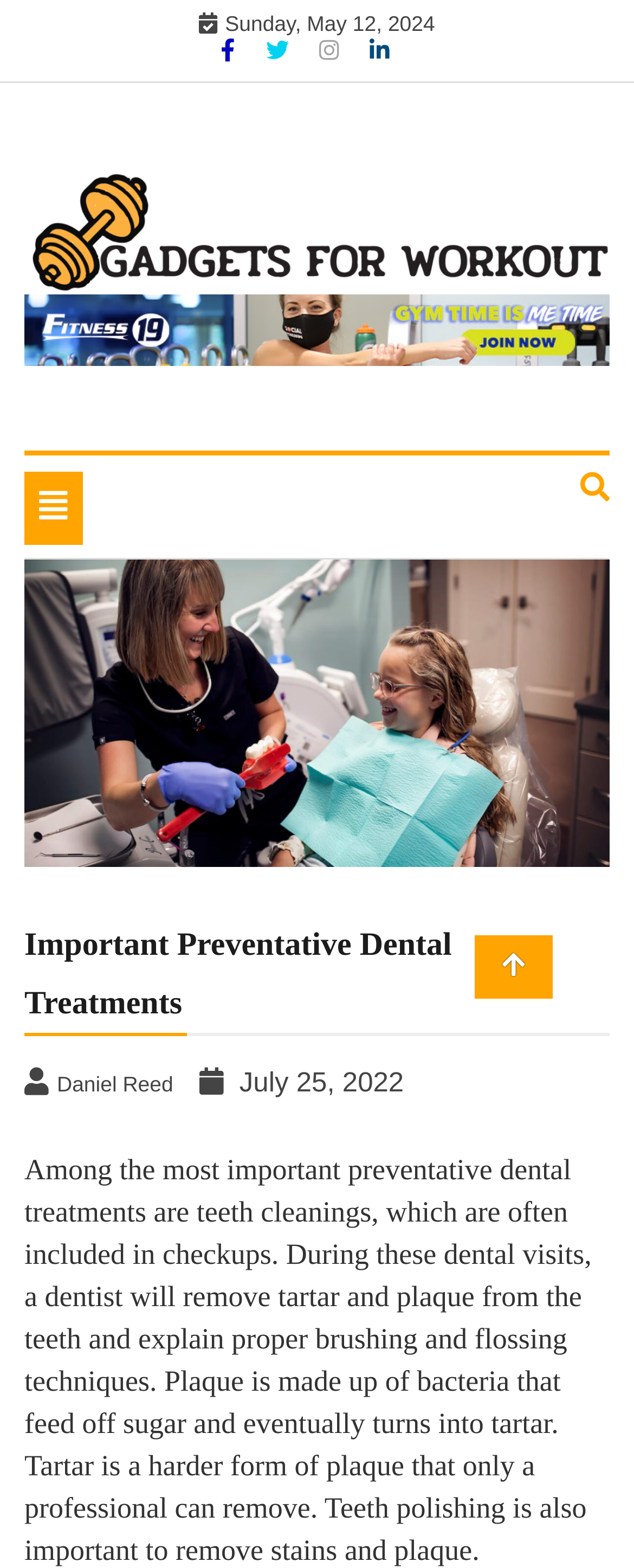What is the name of the website?
Provide an in-depth and detailed answer to the question.

I found the name of the website by looking at the text 'Gadgets For Workout' which is located at the top of the webpage and is also the title of the main heading.